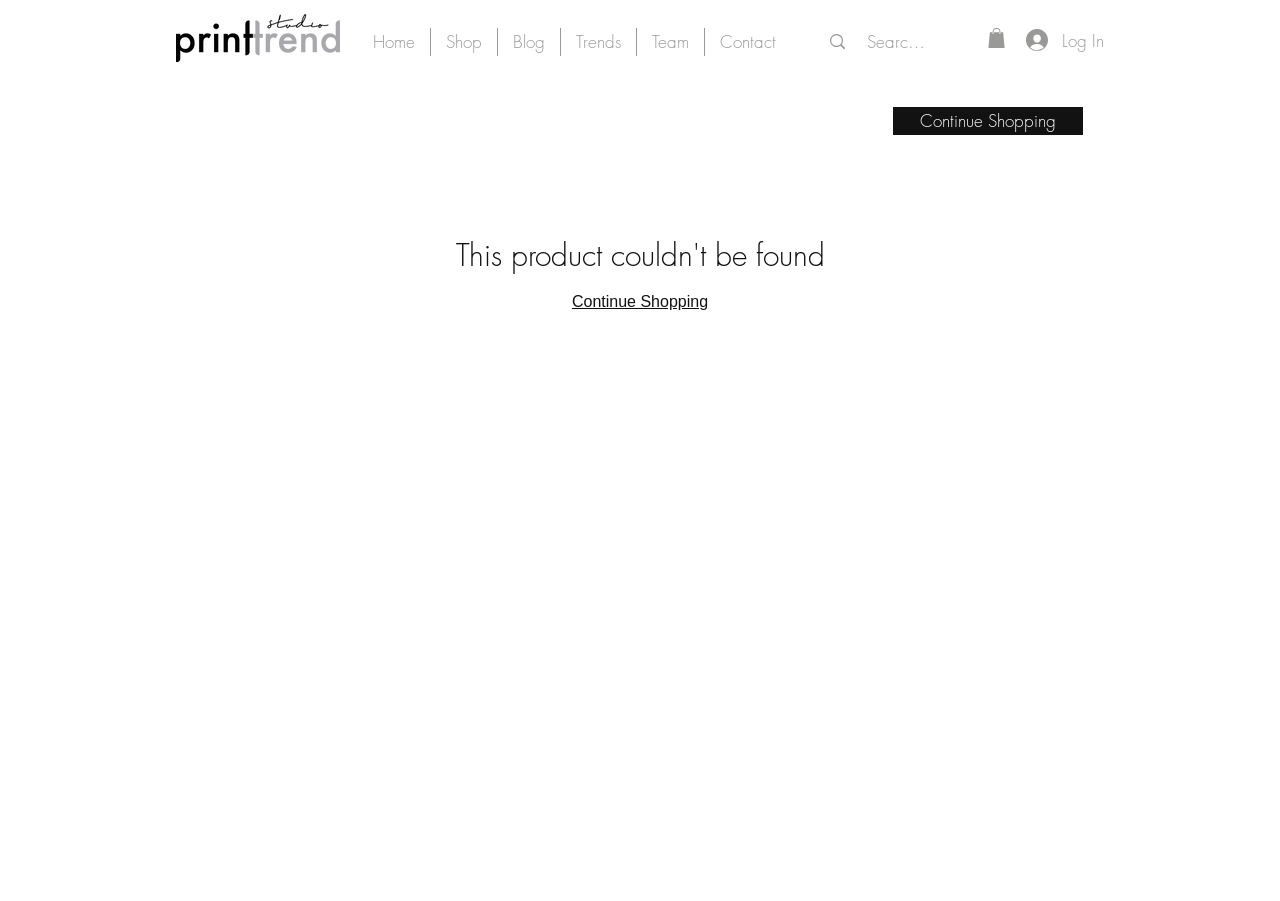Please answer the following question using a single word or phrase: 
How many 'Continue Shopping' links are there?

2